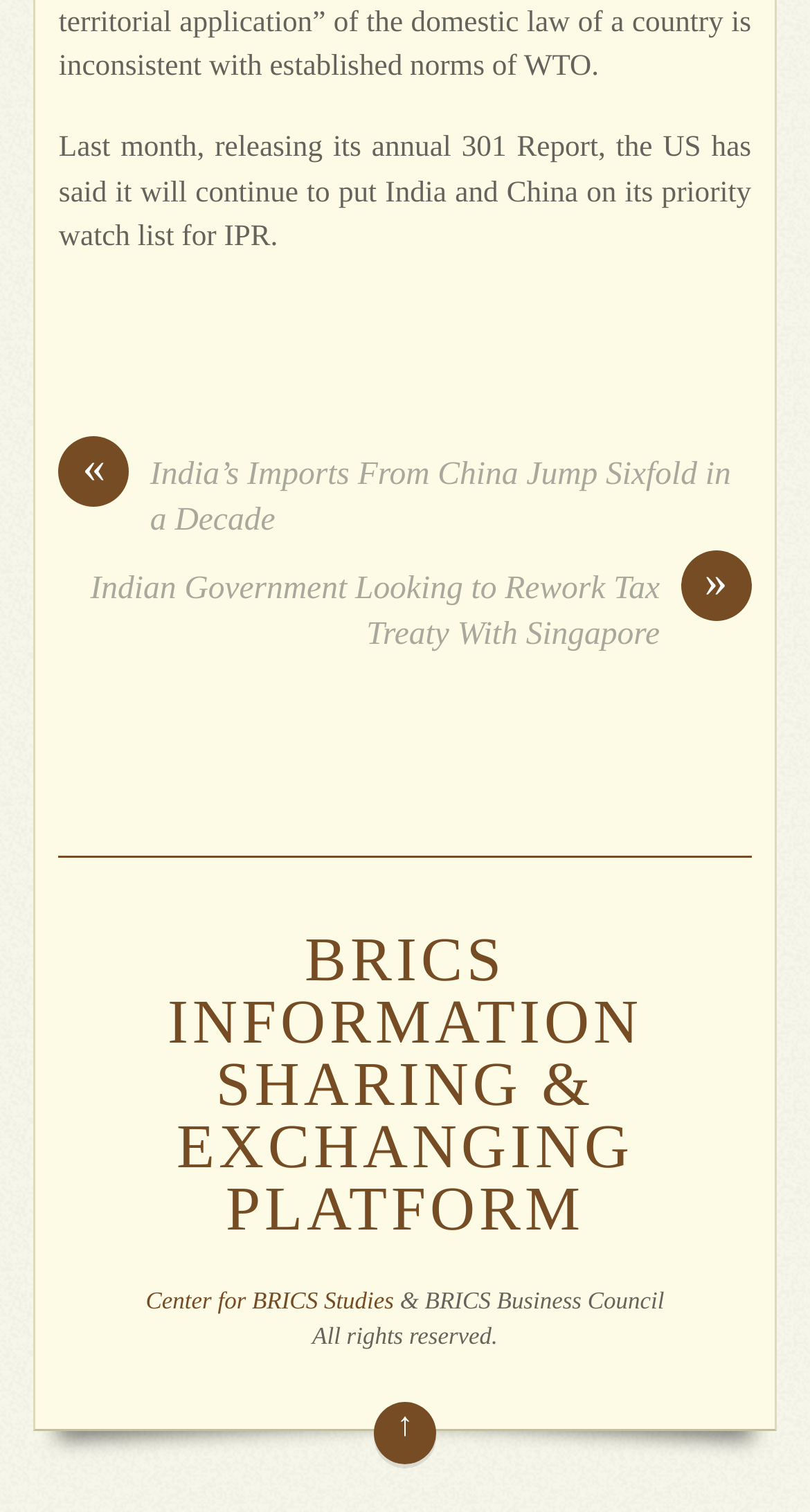Based on the visual content of the image, answer the question thoroughly: What is the copyright information mentioned in the webpage?

By analyzing the StaticText element with the text 'All rights reserved.', I can see that this is the copyright information mentioned in the webpage, indicating that the content of the webpage is protected by copyright law.